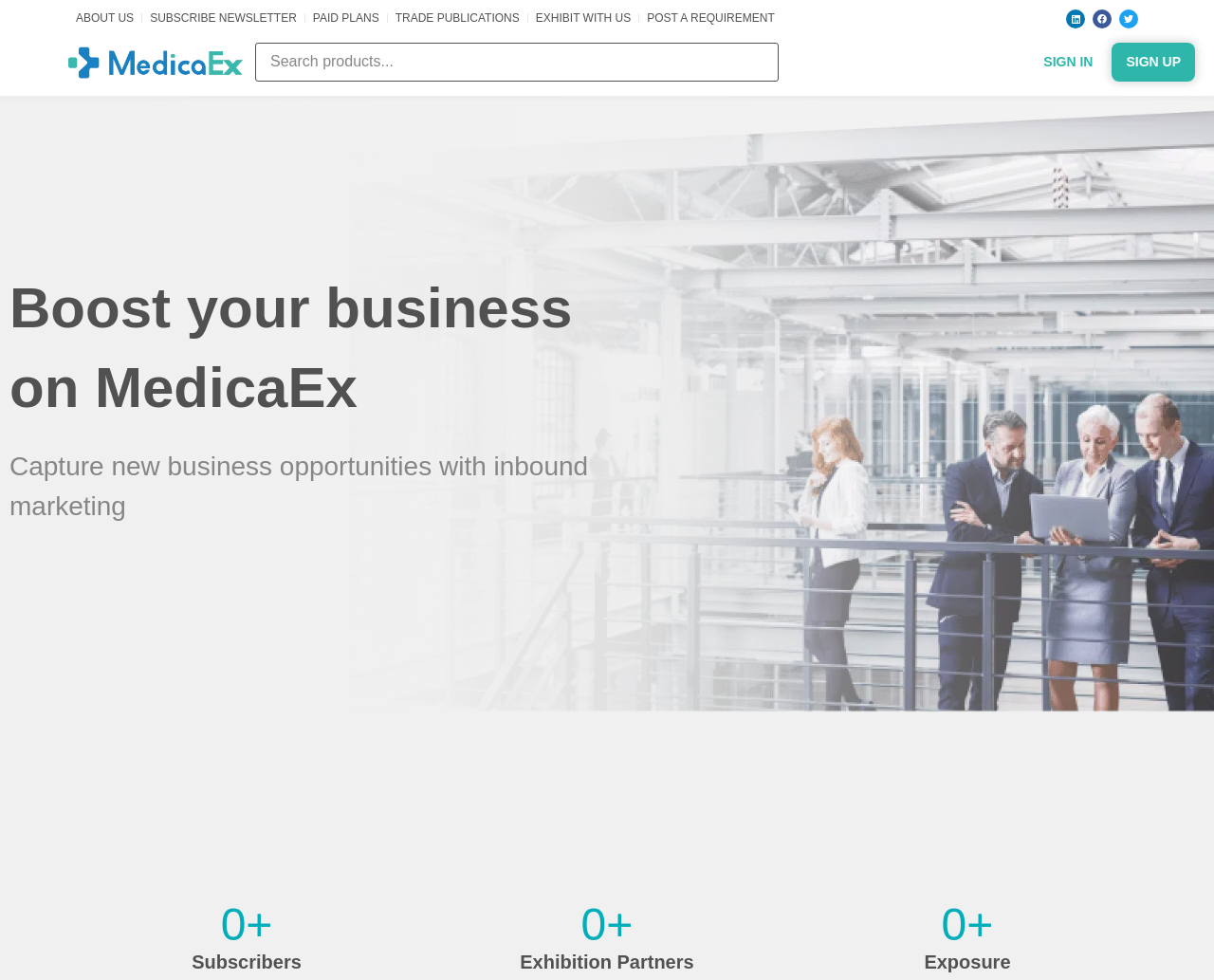Give a short answer to this question using one word or a phrase:
How many social media links are present?

3